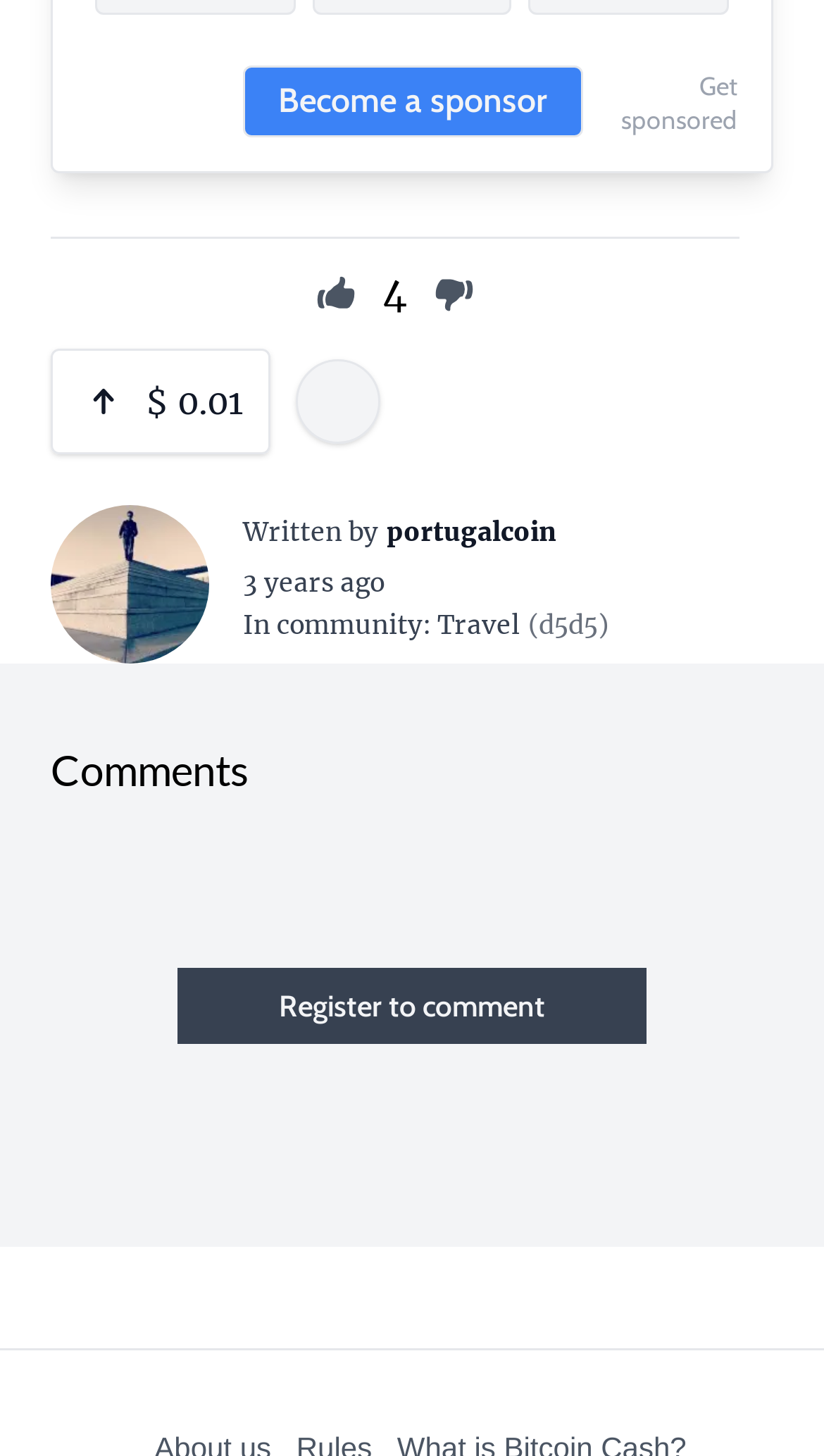How many buttons are on the webpage?
Based on the screenshot, provide your answer in one word or phrase.

4